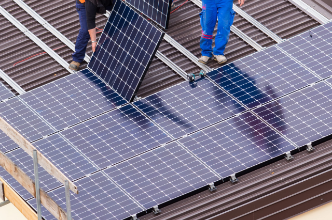Describe all the important aspects and details of the image.

In this image, two workers are seen installing solar panels on a rooftop. One worker is lifting a panel while another panel is already secured in place, showcasing the installation process in progress. The array of glossy solar panels reflects sunlight, highlighting their efficiency and the growing trend towards renewable energy solutions. This scene exemplifies the movement towards sustainable living and the increasing popularity of solar energy installations, particularly in regions focusing on harnessing solar power as part of their energy strategy. The setting indicates a professional and methodical approach to solar panel installation, emphasizing the importance of skilled labor in advancing clean energy initiatives.